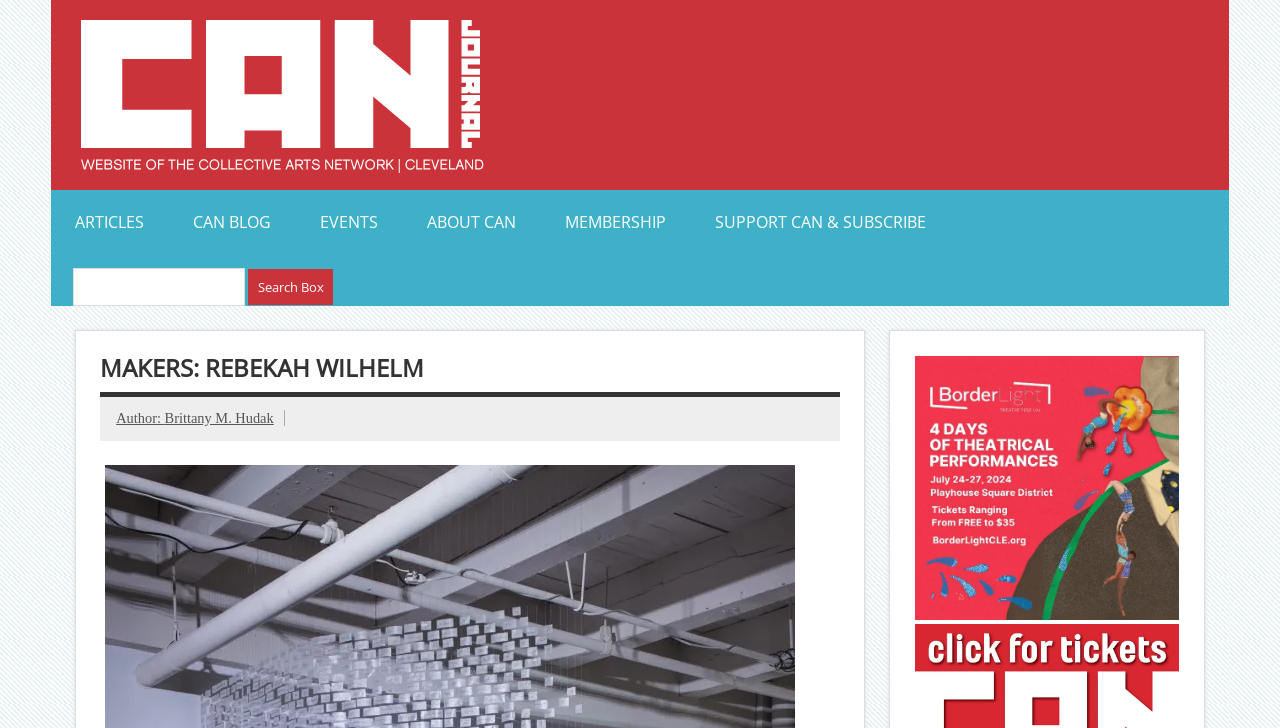How many links are in the top navigation bar?
Please answer the question with as much detail and depth as you can.

I counted the links in the top navigation bar by looking at the elements with type 'link' and found that there are 6 links: 'ARTICLES', 'CAN BLOG', 'EVENTS', 'ABOUT CAN', 'MEMBERSHIP', and 'SUPPORT CAN & SUBSCRIBE'.